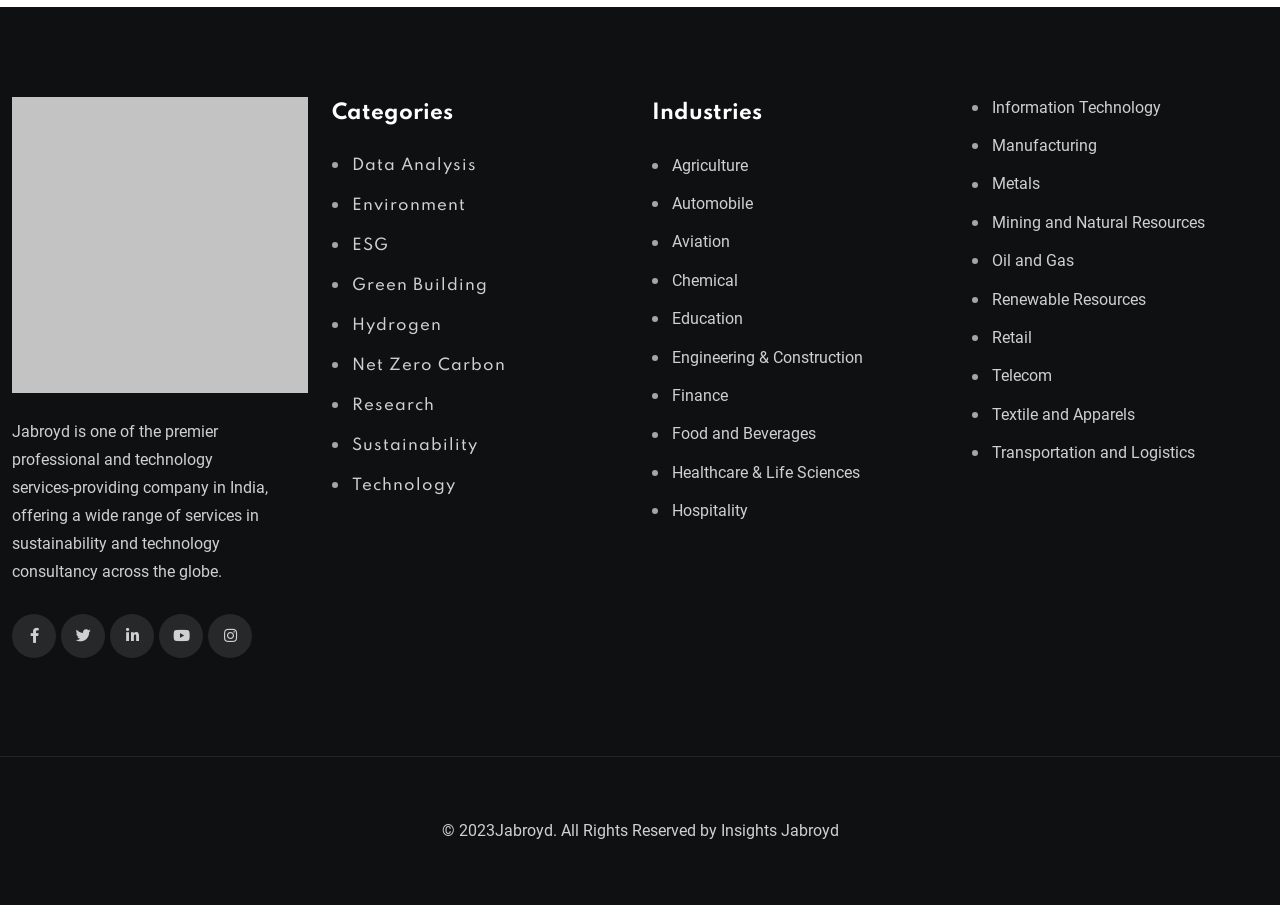Locate the bounding box coordinates of the element I should click to achieve the following instruction: "Click on Data Analysis".

[0.259, 0.171, 0.491, 0.194]